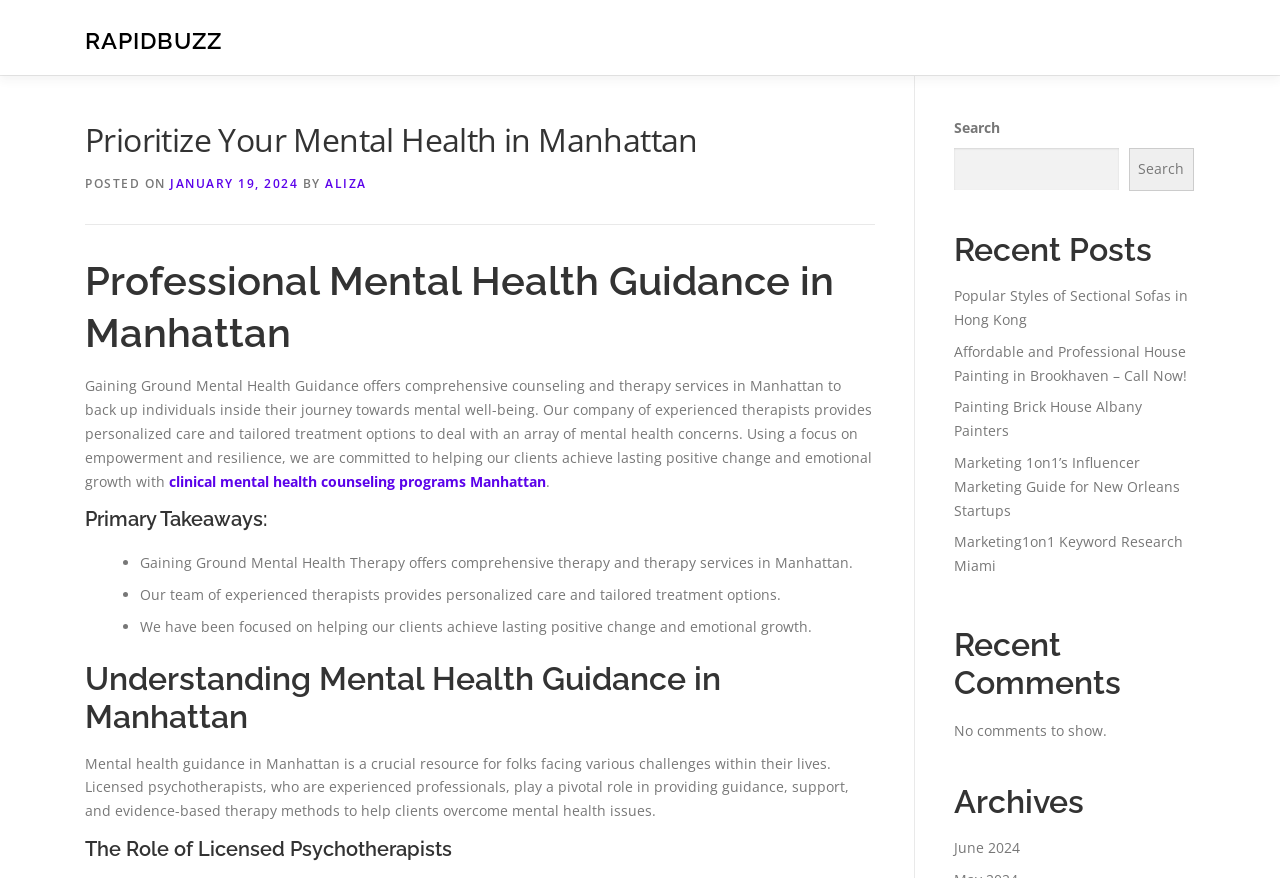Extract the bounding box coordinates for the described element: "parent_node: Search name="s"". The coordinates should be represented as four float numbers between 0 and 1: [left, top, right, bottom].

[0.745, 0.168, 0.874, 0.217]